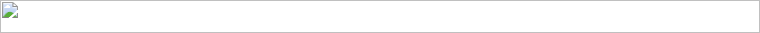Provide an in-depth description of all elements within the image.

The image displays a small graphical icon, likely representing a specific feature or function on the webpage. It features an outline of a document or file, complete with an upward-facing arrow that suggests an action, such as uploading or submitting content. The color scheme seems muted, consisting of light blue for the document portion and green for the arrow, indicating a straightforward and user-friendly design. This icon is likely associated with a user action related to document handling, emphasizing ease of navigation and functionality within the website.